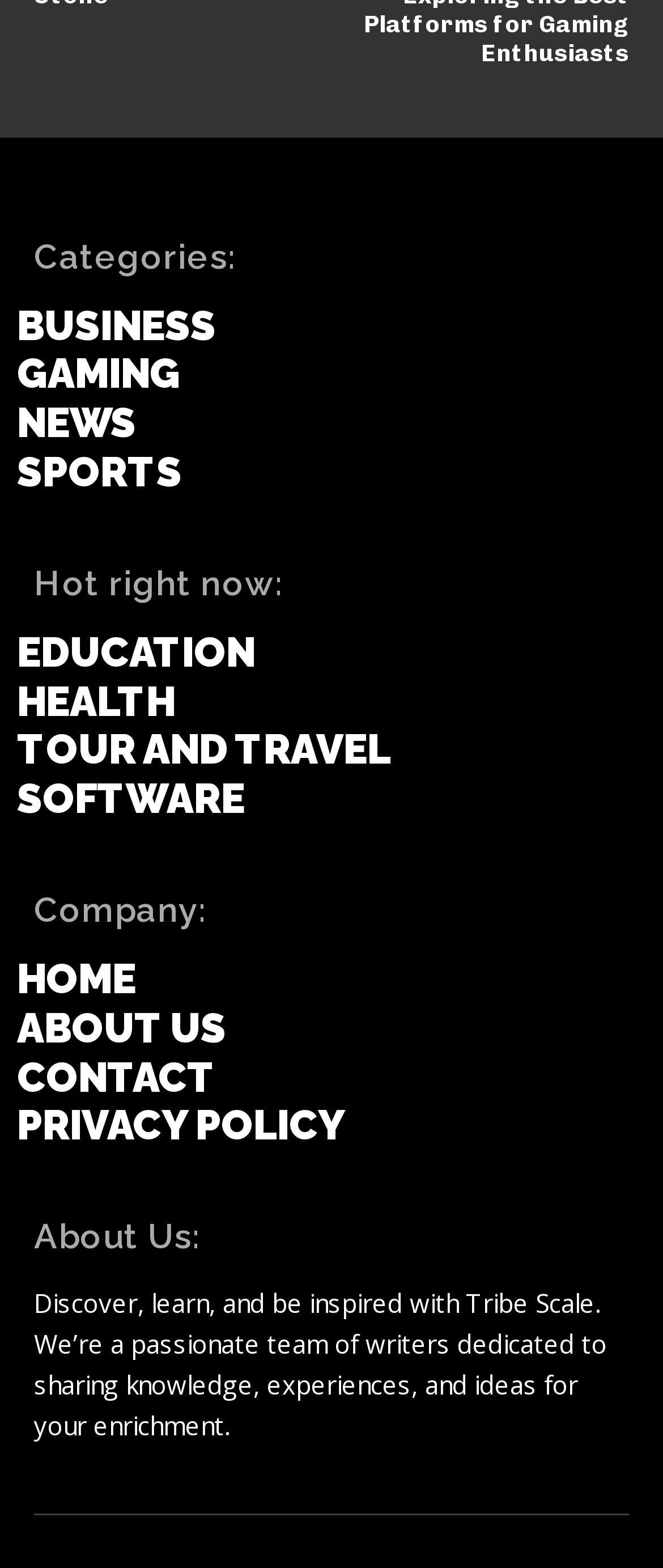Identify the bounding box coordinates of the clickable region necessary to fulfill the following instruction: "view February 2021". The bounding box coordinates should be four float numbers between 0 and 1, i.e., [left, top, right, bottom].

None